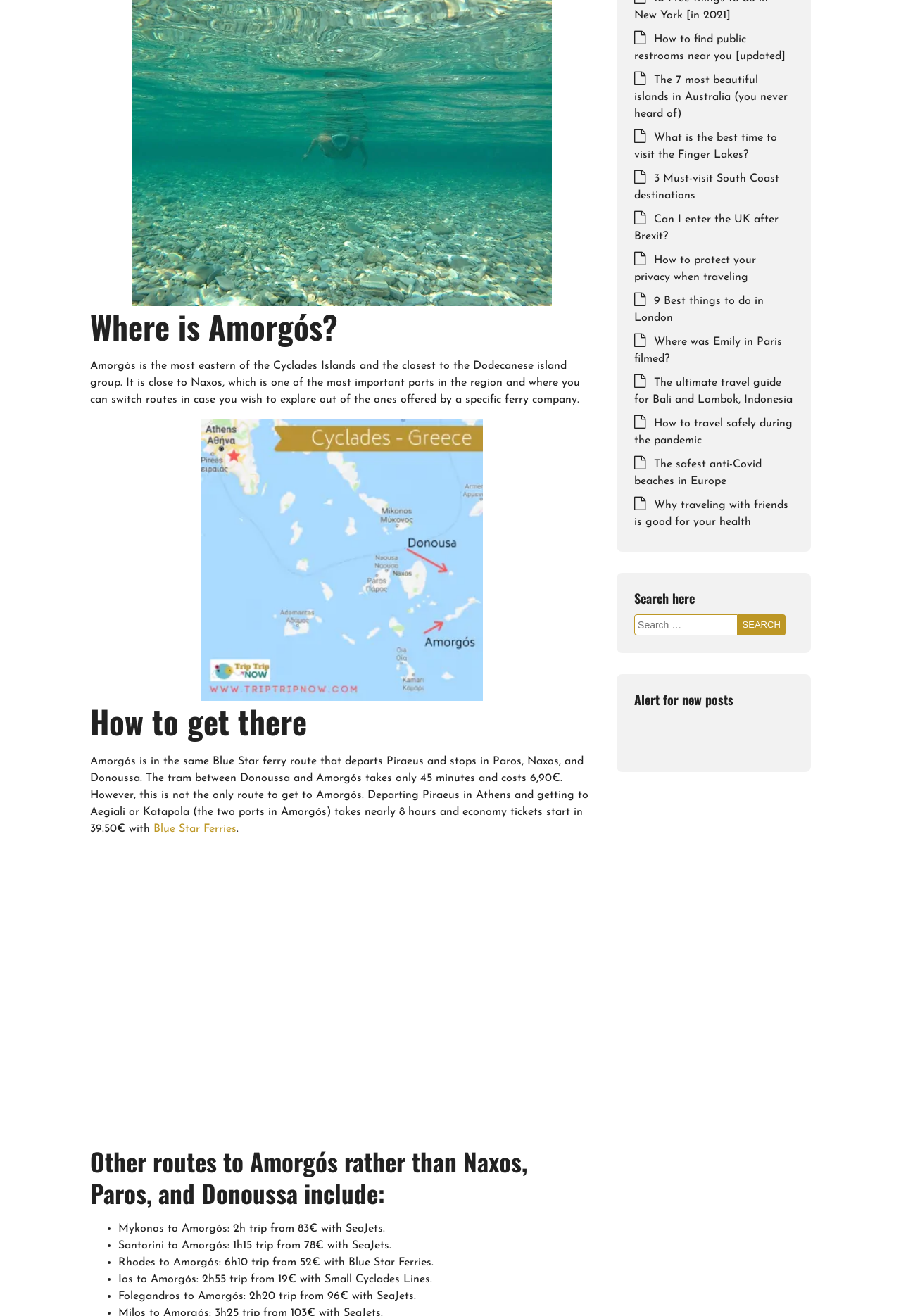Provide the bounding box coordinates of the UI element this sentence describes: "3 Must-visit South Coast destinations".

[0.704, 0.132, 0.864, 0.153]